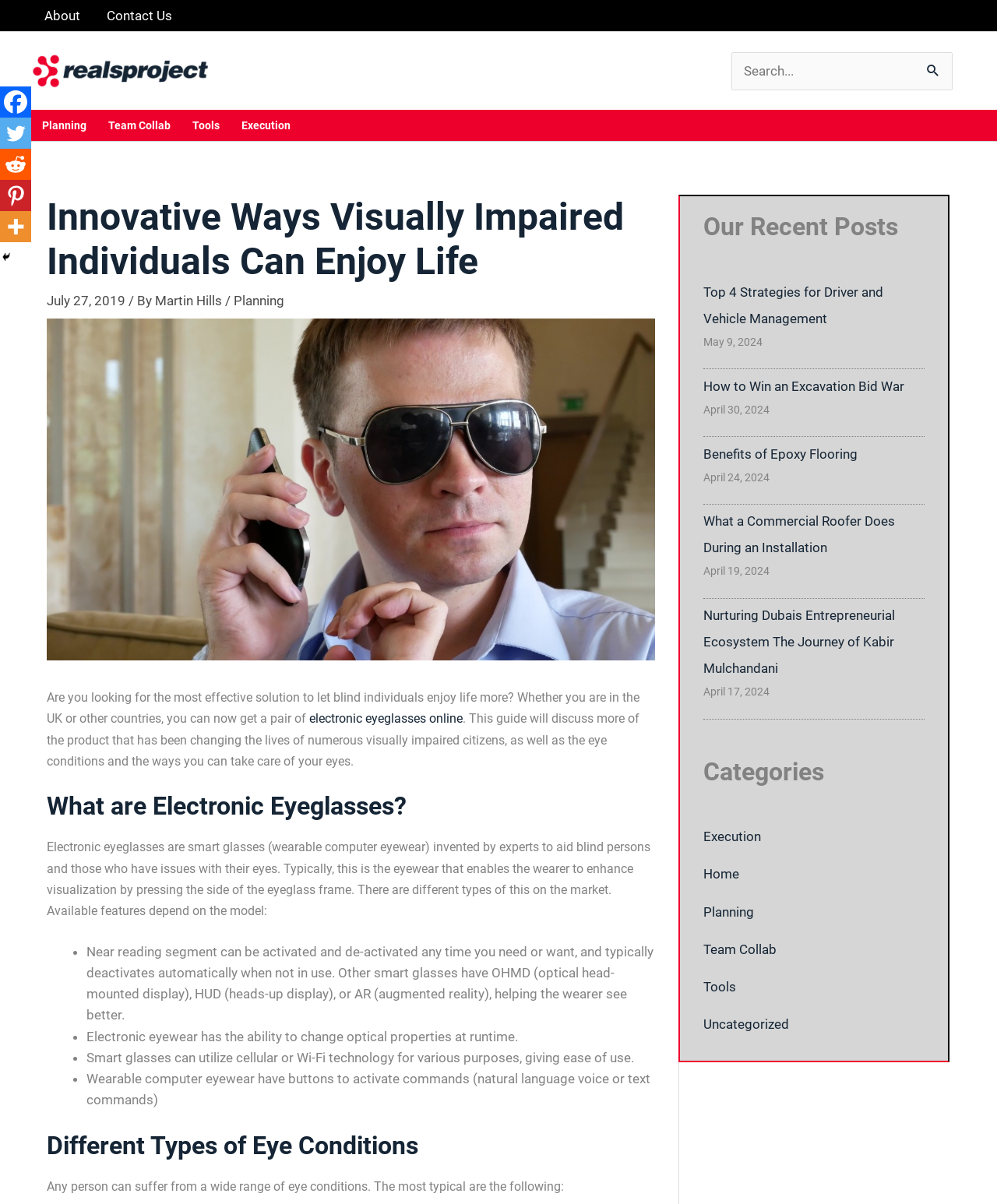Find and extract the text of the primary heading on the webpage.

Innovative Ways Visually Impaired Individuals Can Enjoy Life